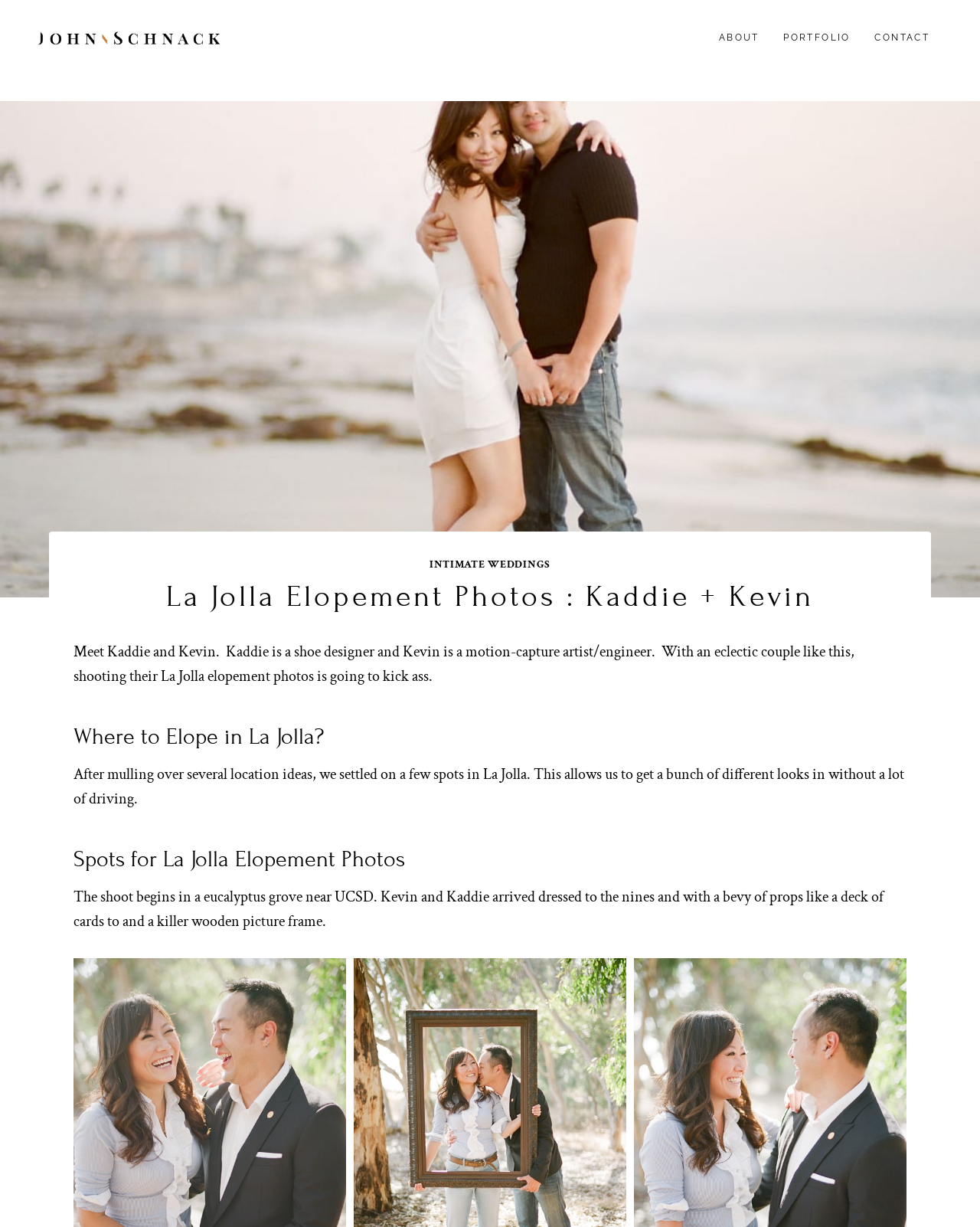What is Kaddie's profession?
Please respond to the question thoroughly and include all relevant details.

I found Kaddie's profession by reading the text in the main content area, which says 'Meet Kaddie and Kevin. Kaddie is a shoe designer and Kevin is a motion-capture artist/engineer.'.